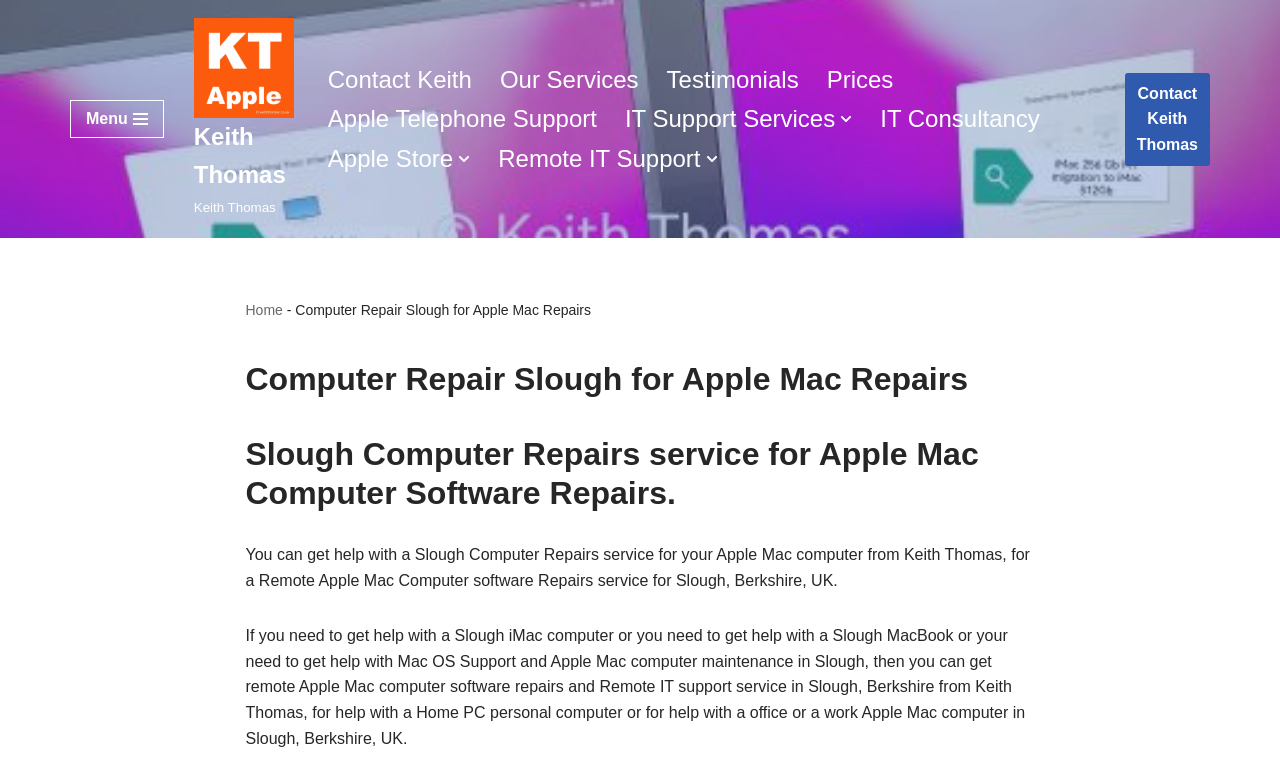What type of computers does Keith Thomas support?
Based on the image, answer the question with as much detail as possible.

The webpage mentions 'Apple Mac computer' and 'Slough iMac computer' and 'Slough MacBook', which suggests that Keith Thomas supports Apple Mac computers.